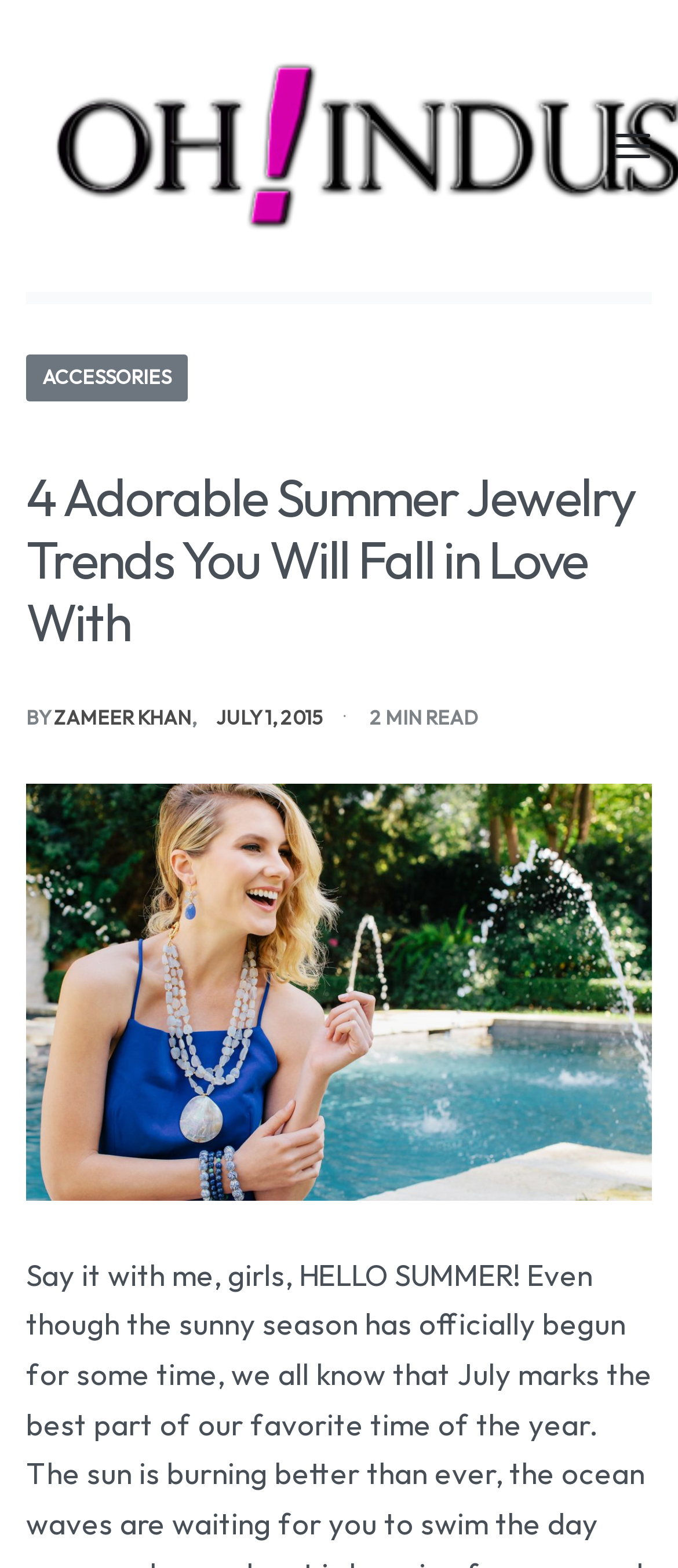Who is the author of the article?
Please respond to the question with a detailed and well-explained answer.

In the header section, I found a link labeled 'ZAMEER KHAN' which is preceded by the text 'BY', indicating that ZAMEER KHAN is the author of the article.